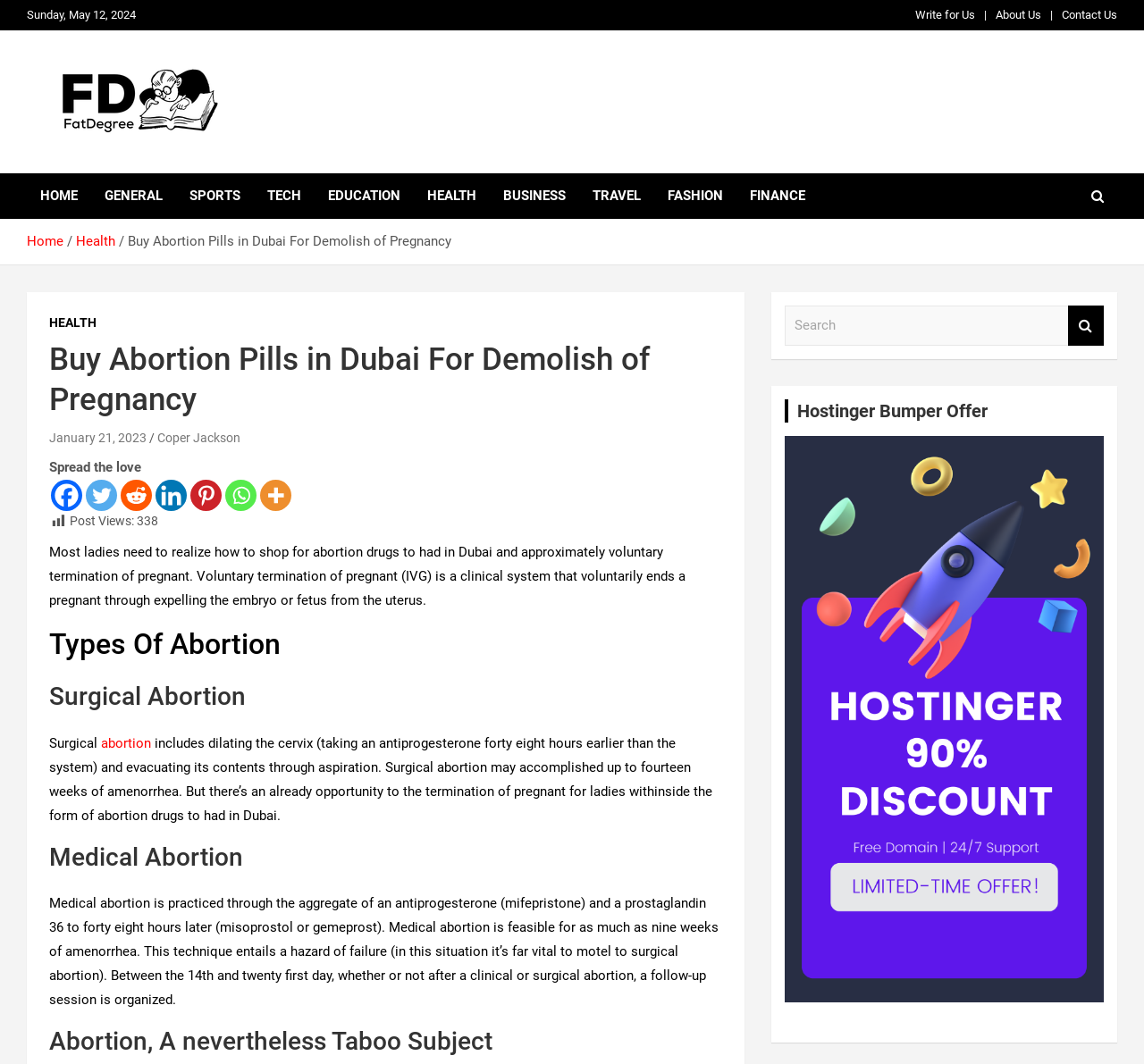For the following element description, predict the bounding box coordinates in the format (top-left x, top-left y, bottom-right x, bottom-right y). All values should be floating point numbers between 0 and 1. Description: aria-label="Twitter" title="Twitter"

[0.075, 0.451, 0.102, 0.481]